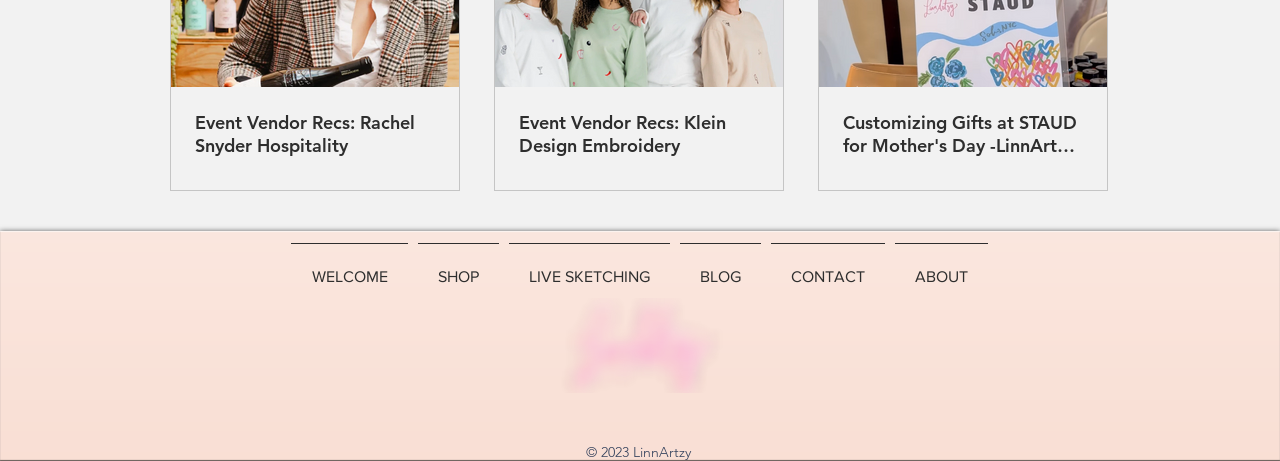Bounding box coordinates are specified in the format (top-left x, top-left y, bottom-right x, bottom-right y). All values are floating point numbers bounded between 0 and 1. Please provide the bounding box coordinate of the region this sentence describes: aria-label="Black Facebook Icon"

[0.505, 0.869, 0.527, 0.932]